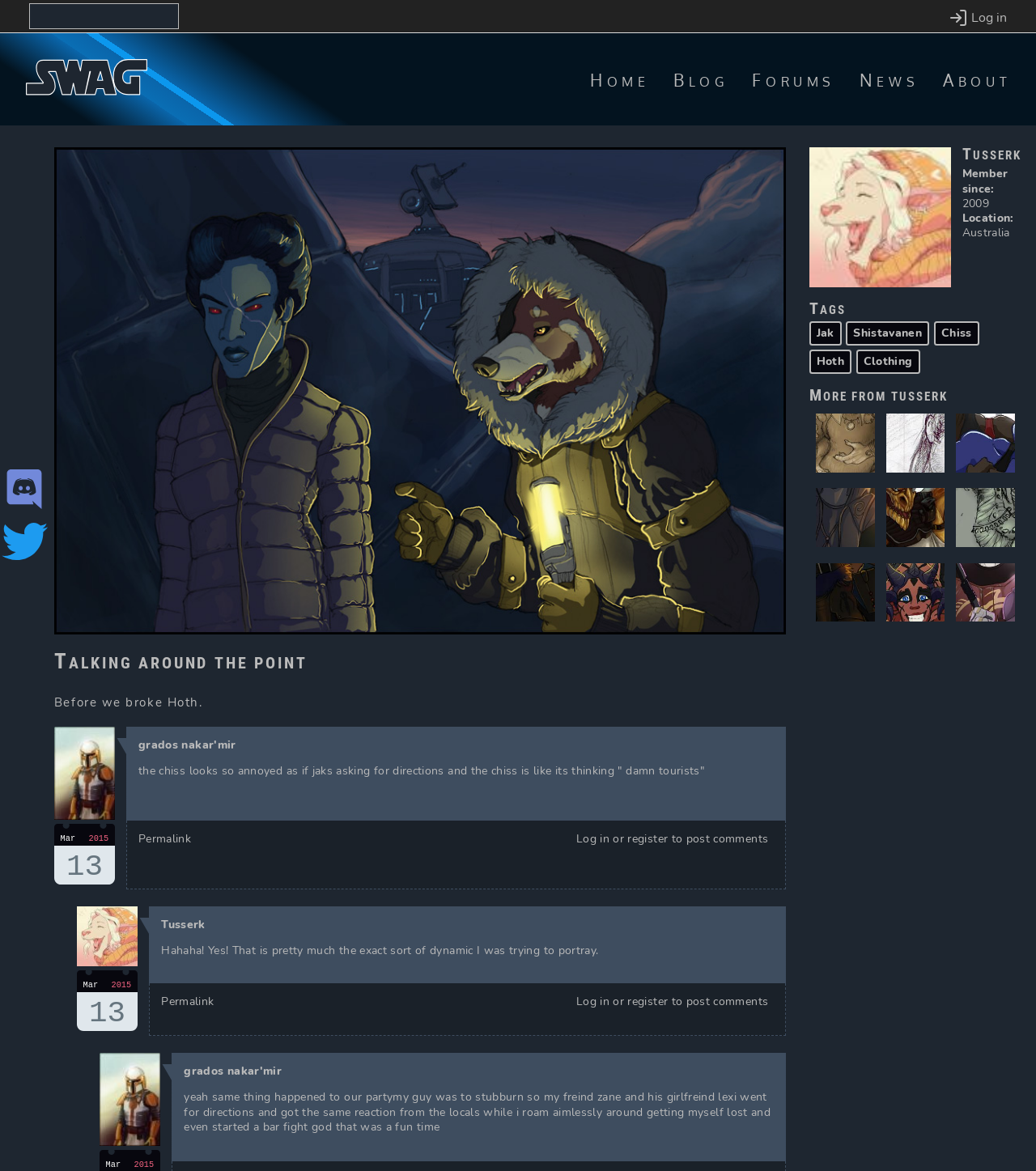Please specify the coordinates of the bounding box for the element that should be clicked to carry out this instruction: "Join SWAG on Discord". The coordinates must be four float numbers between 0 and 1, formatted as [left, top, right, bottom].

[0.0, 0.397, 0.047, 0.442]